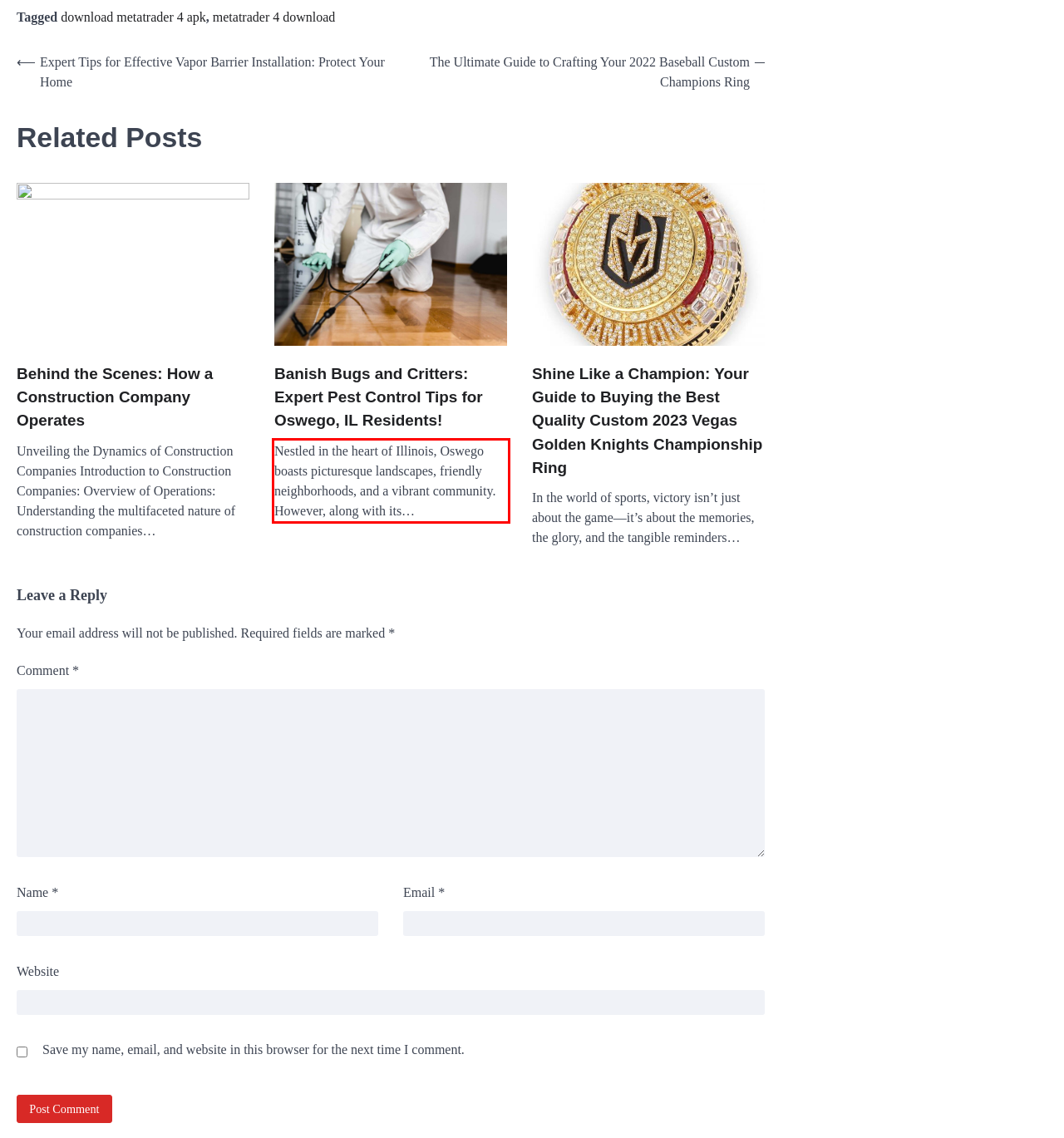Please recognize and transcribe the text located inside the red bounding box in the webpage image.

Nestled in the heart of Illinois, Oswego boasts picturesque landscapes, friendly neighborhoods, and a vibrant community. However, along with its…